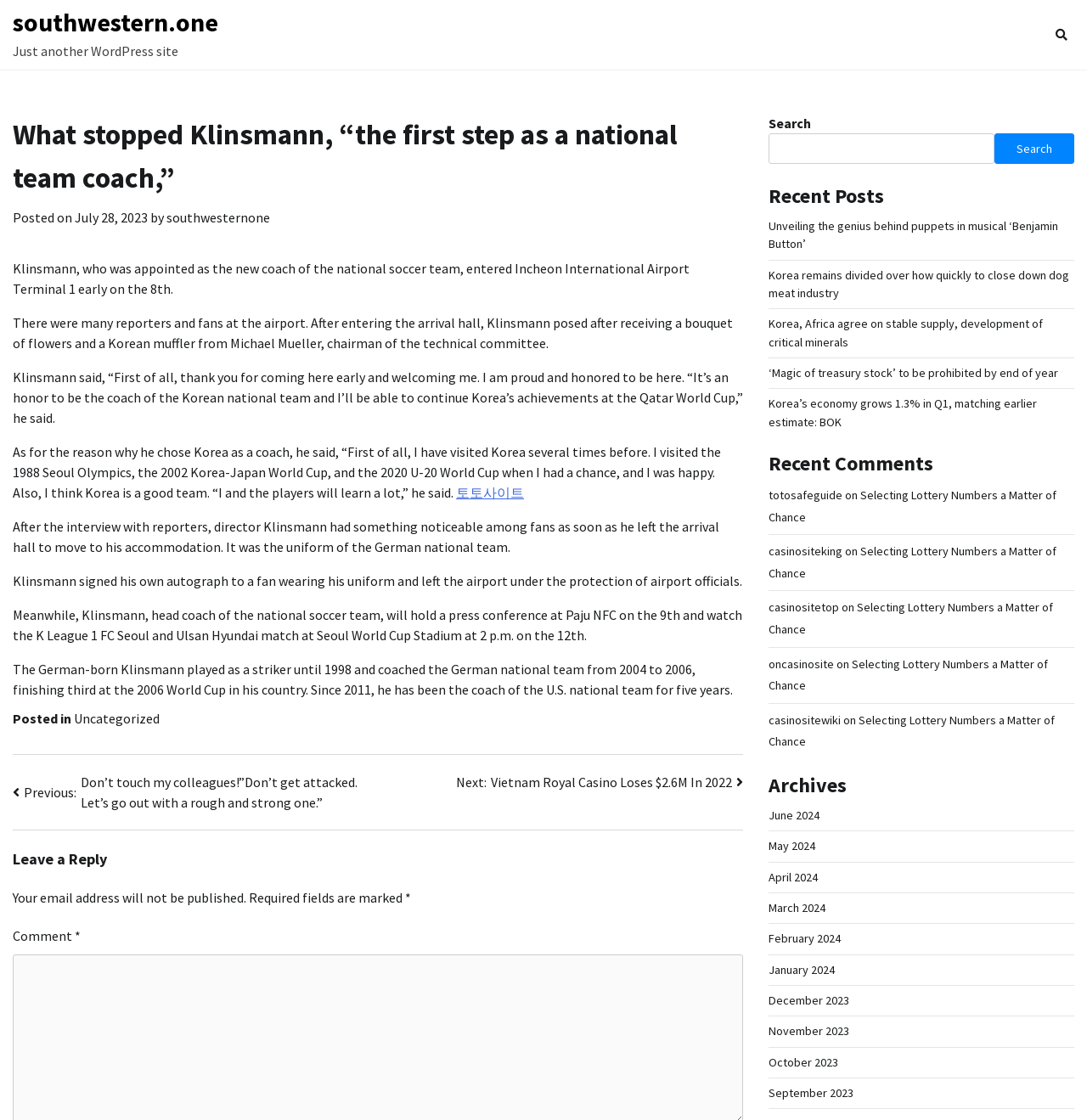What is the name of the stadium where Klinsmann will watch a match? Refer to the image and provide a one-word or short phrase answer.

Seoul World Cup Stadium